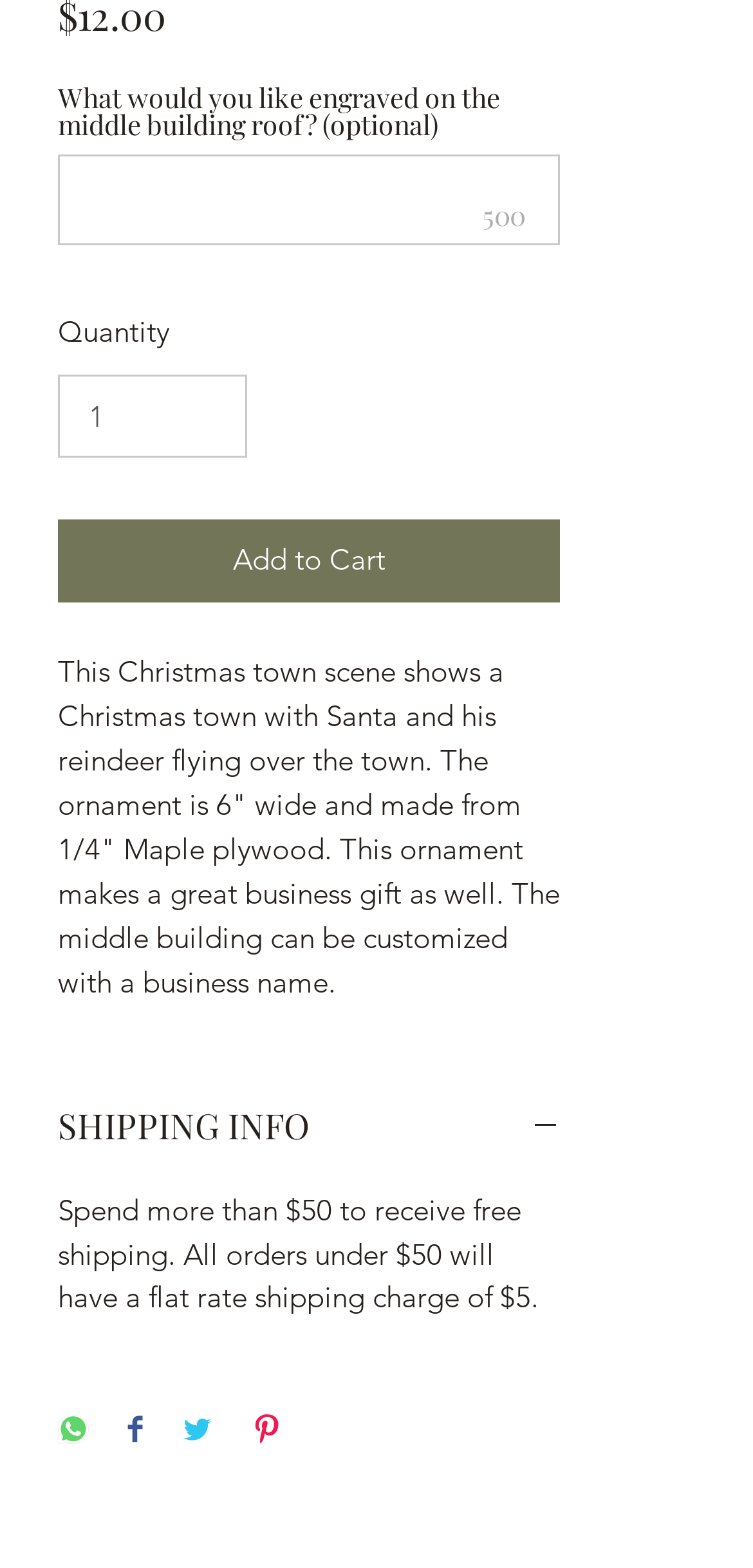Indicate the bounding box coordinates of the element that needs to be clicked to satisfy the following instruction: "Set the quantity". The coordinates should be four float numbers between 0 and 1, i.e., [left, top, right, bottom].

[0.077, 0.239, 0.328, 0.292]